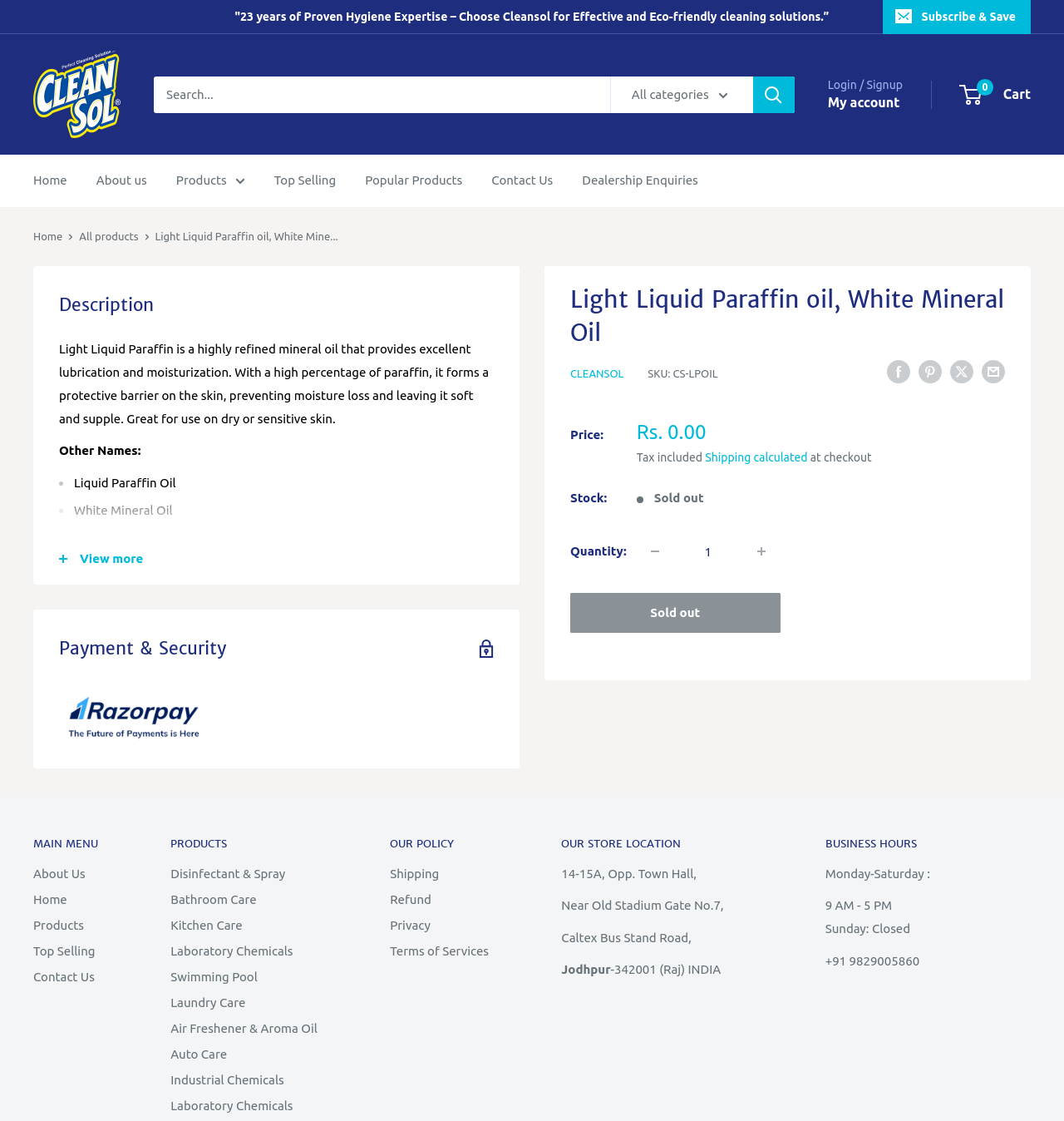Select the bounding box coordinates of the element I need to click to carry out the following instruction: "Login or signup".

[0.778, 0.069, 0.848, 0.081]